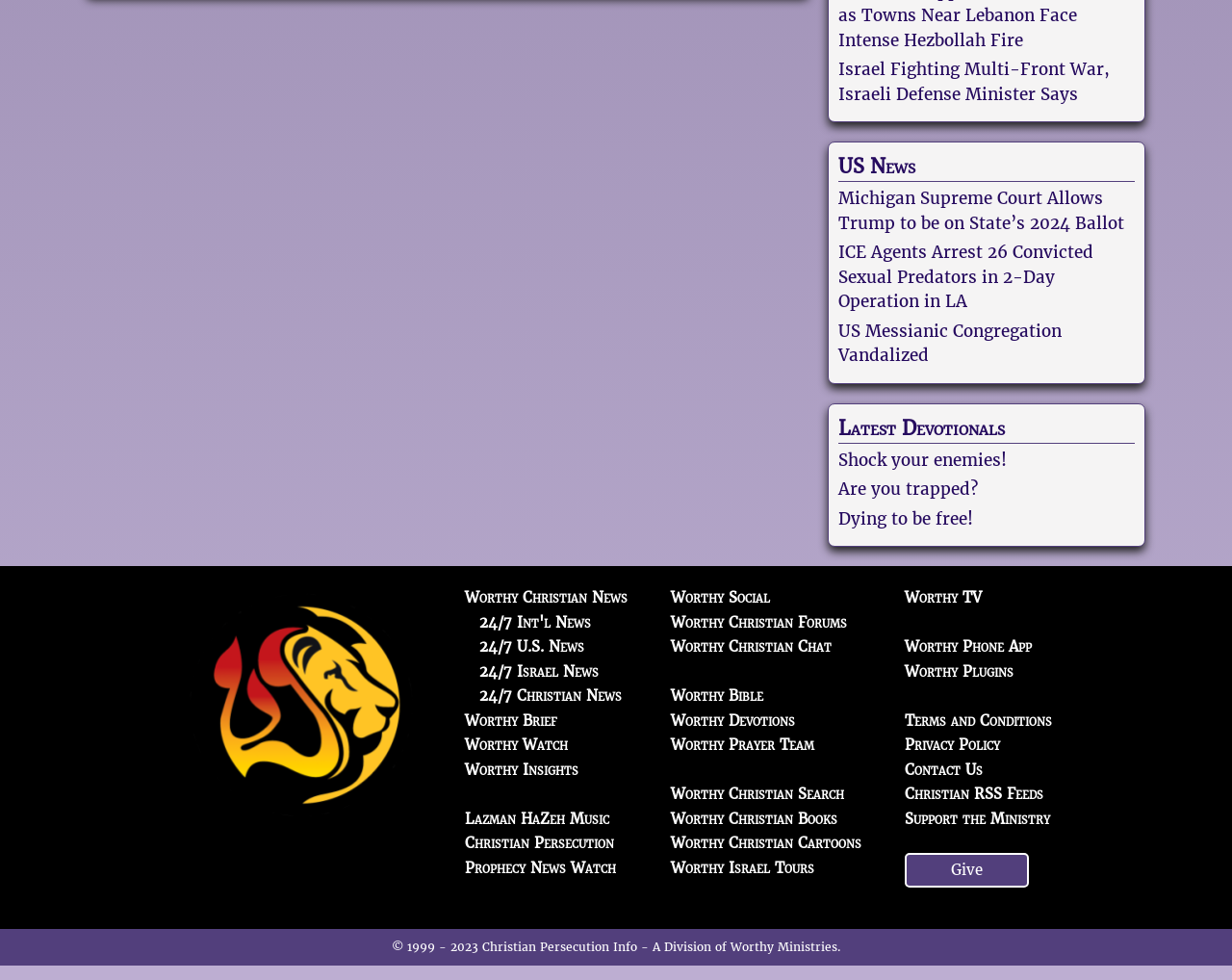Give the bounding box coordinates for the element described by: "Give".

[0.699, 0.87, 0.854, 0.906]